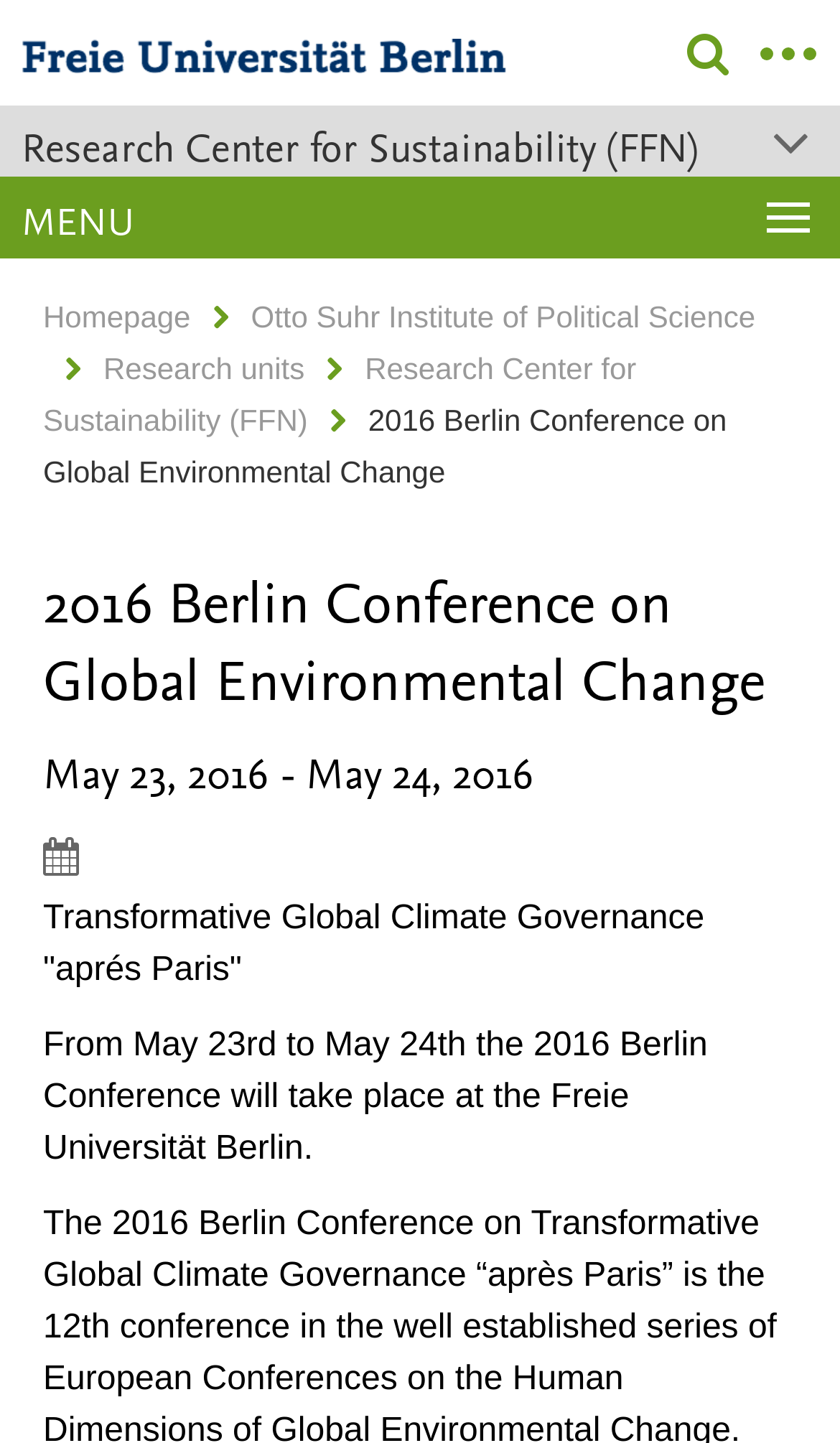Highlight the bounding box coordinates of the element you need to click to perform the following instruction: "Go to the homepage."

[0.051, 0.207, 0.227, 0.231]